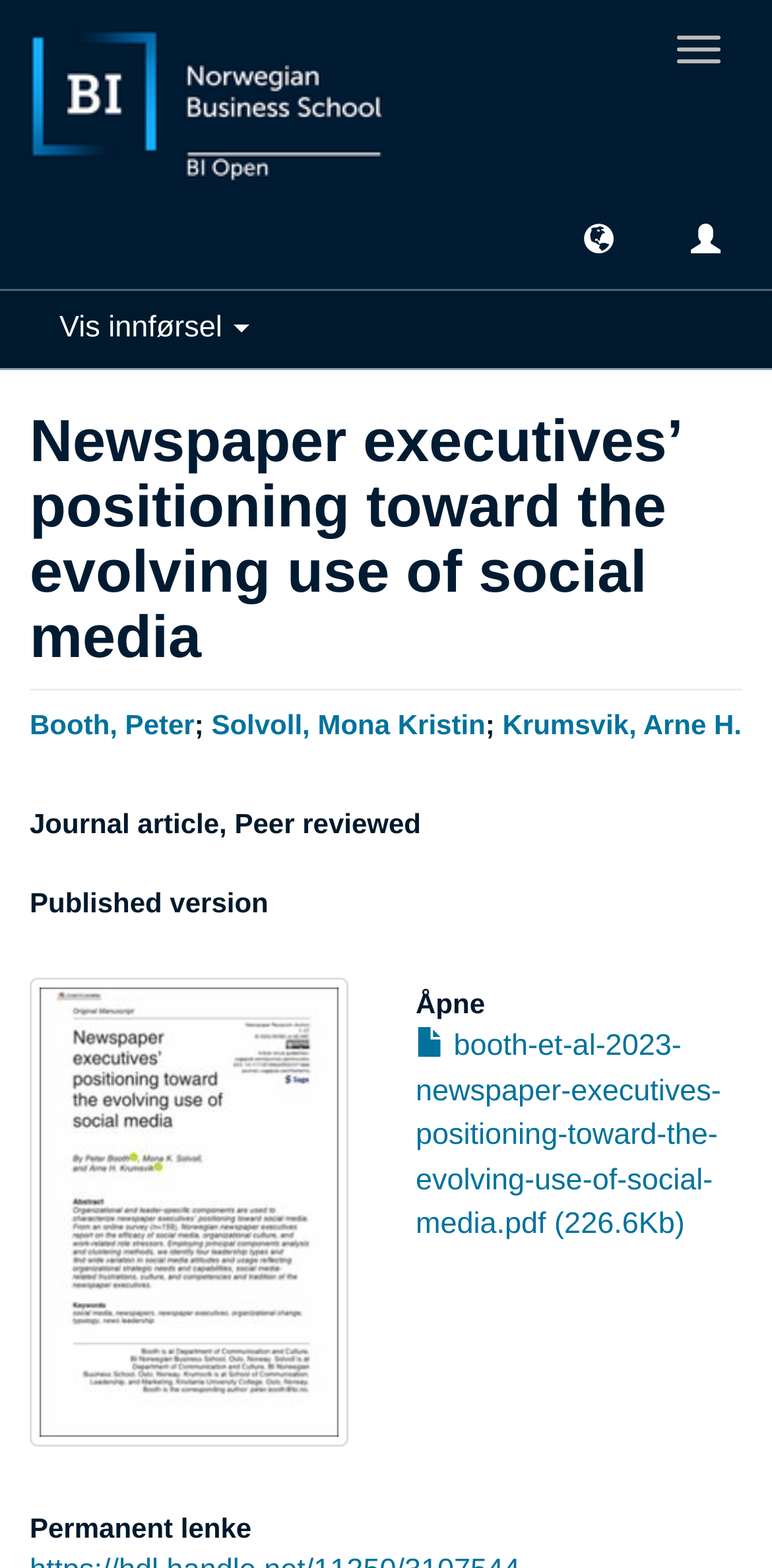What is the position of the image 'Thumbnail'?
Analyze the image and provide a thorough answer to the question.

I found an image element with the description 'Thumbnail' and compared its bounding box coordinates with other elements. I determined that it is positioned below the heading elements, likely as a preview or illustration.